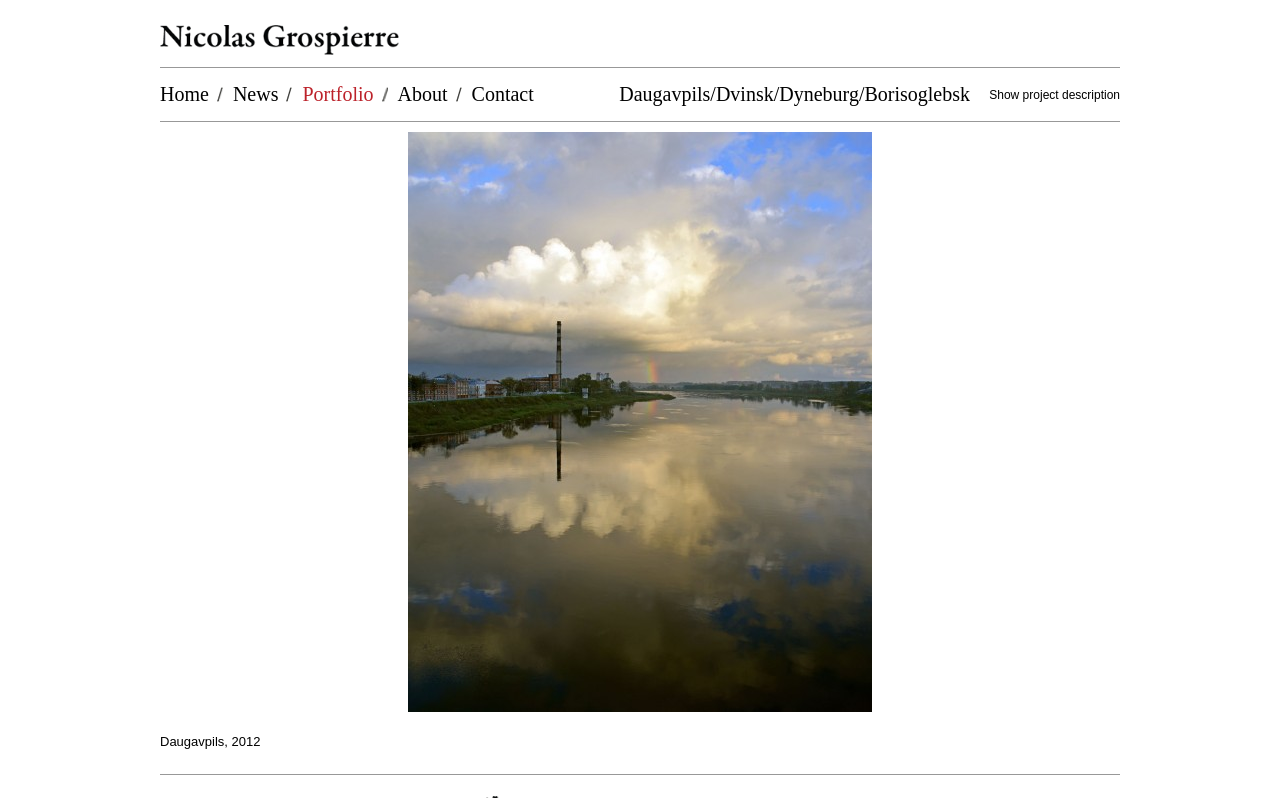Predict the bounding box of the UI element based on this description: "Home".

[0.125, 0.104, 0.163, 0.132]